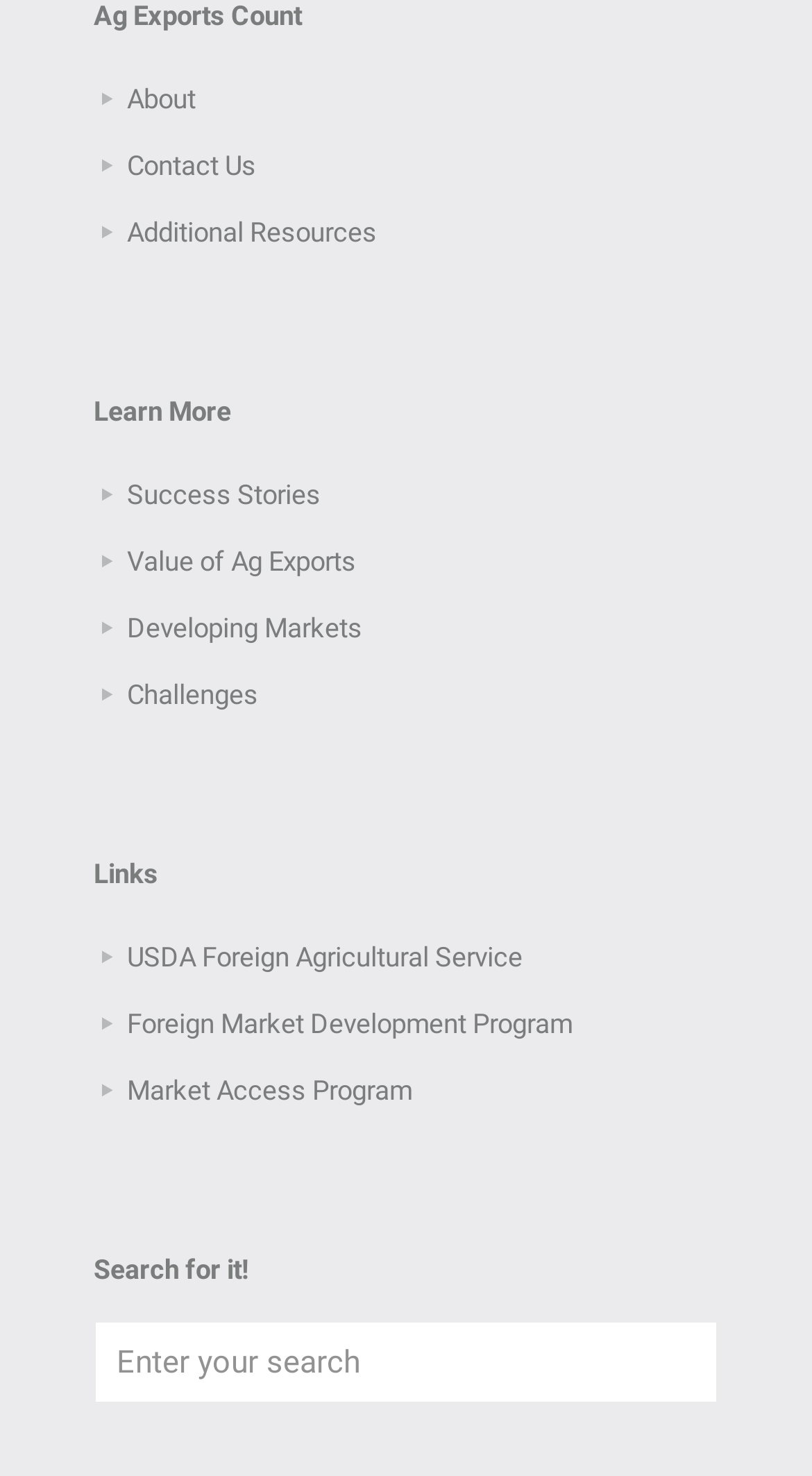How many links are in the top section?
Respond to the question with a single word or phrase according to the image.

3